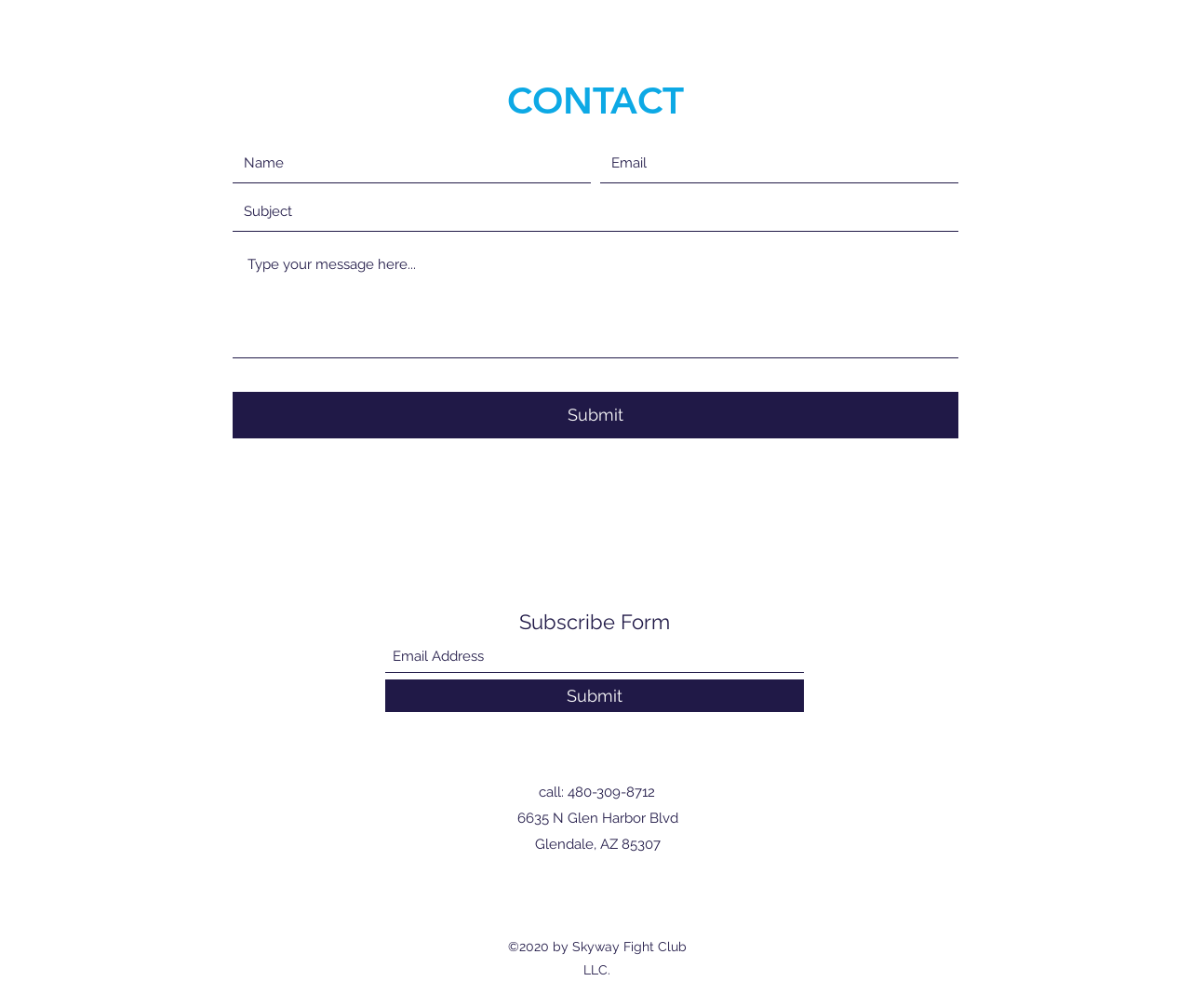Identify the coordinates of the bounding box for the element that must be clicked to accomplish the instruction: "Call the phone number".

[0.452, 0.777, 0.55, 0.794]